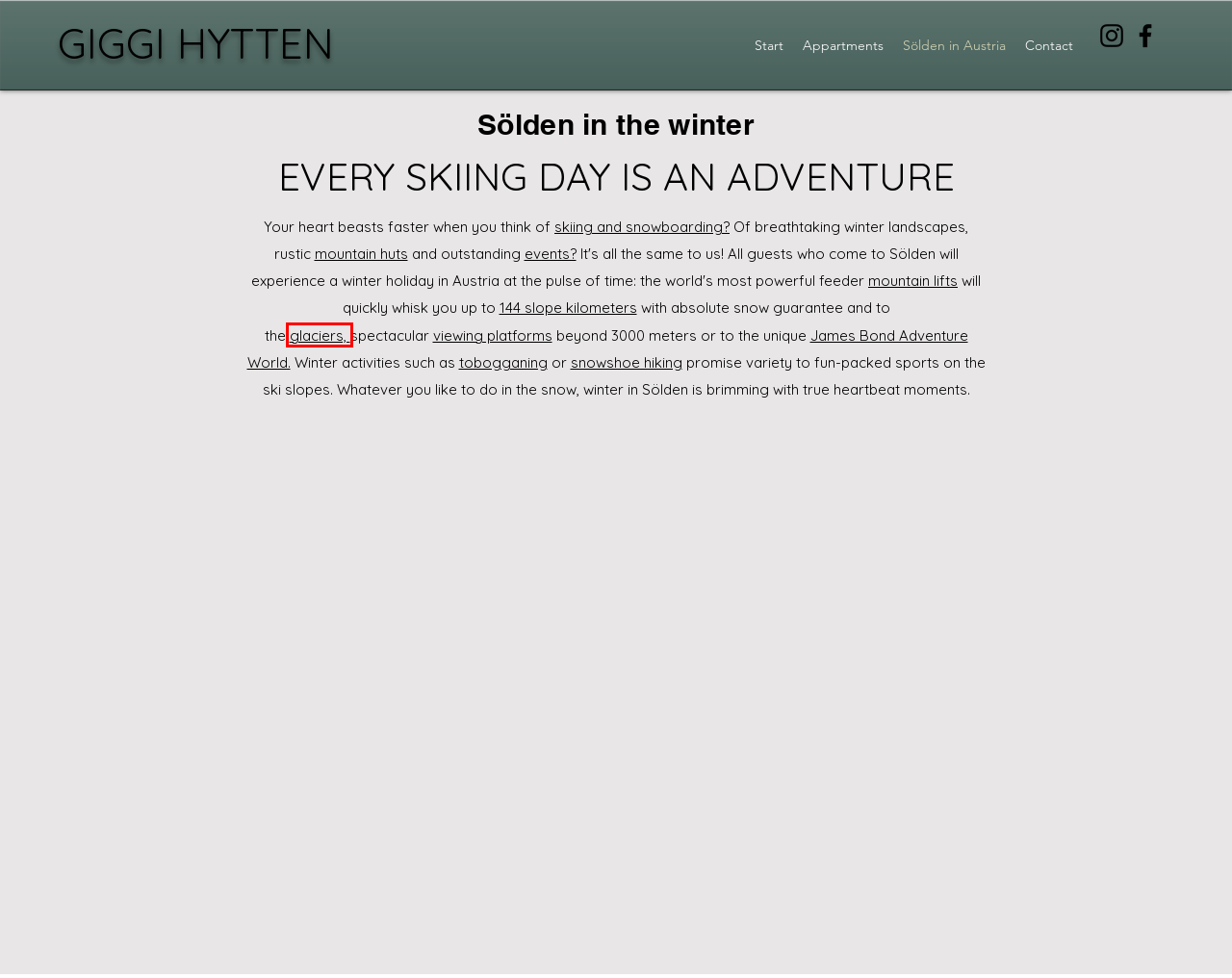A screenshot of a webpage is provided, featuring a red bounding box around a specific UI element. Identify the webpage description that most accurately reflects the new webpage after interacting with the selected element. Here are the candidates:
A. Ski huts & Restaurants Ski Area Sölden Tirol Austria
B. Tobogganing & Toboggan runs in Sölden Tirol Austria
C. Events in Sölden, Tirol, Austria
D. Winter hiking routes | Sölden | soelden.com
E. 007Elements in Sölden: James Bond Cinematic Installation
F. BIG3: three 3.000 m peaks with lifts in Sölden's Ski Area
G. Sölden Ski Map & Ski Trails in 3D Sölden Tirol Austria
H. Glacier | Sölden | soelden.com

H